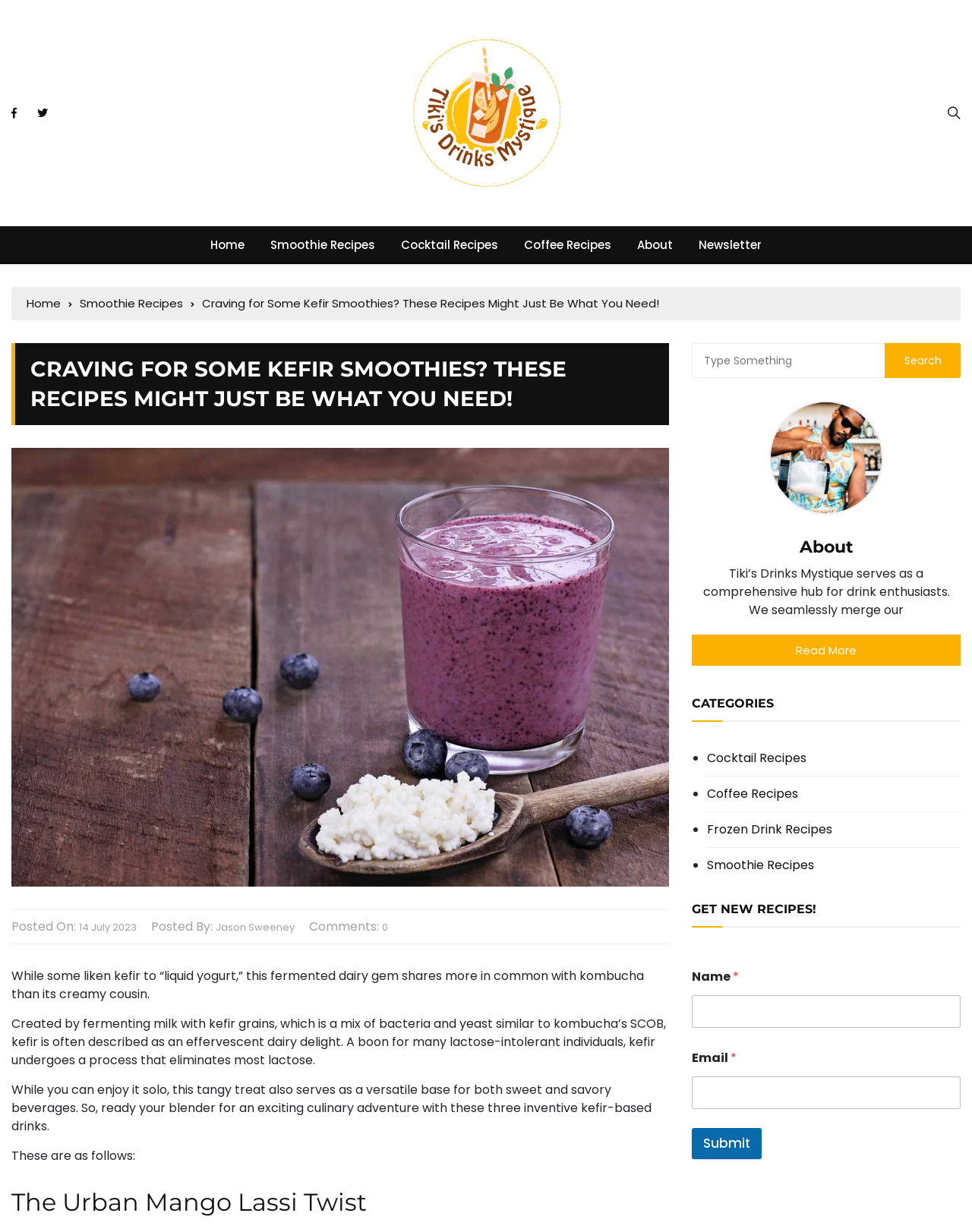Can you find the bounding box coordinates for the element to click on to achieve the instruction: "Search for something"?

[0.91, 0.278, 0.988, 0.307]